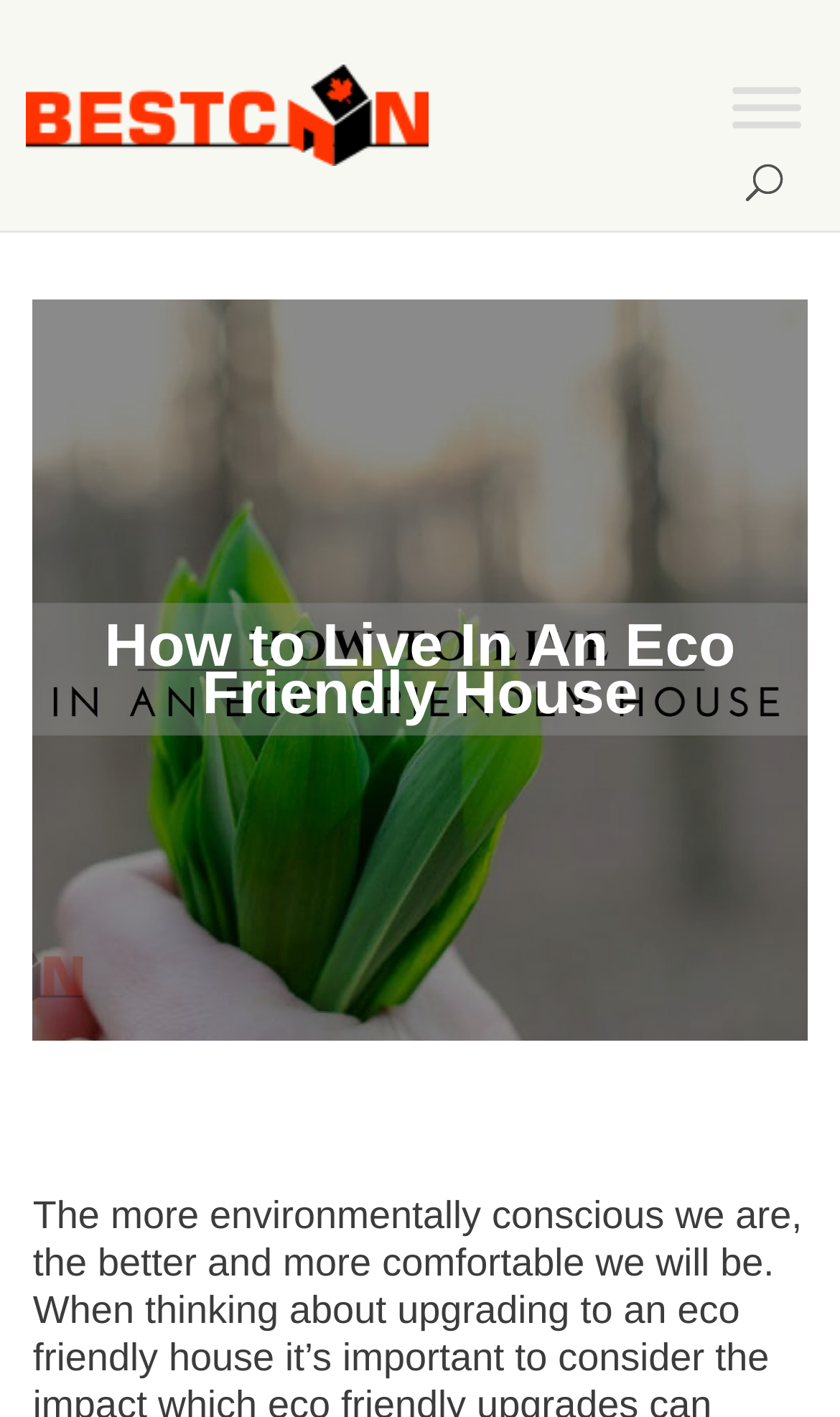Identify the bounding box coordinates for the UI element described as: "name="s" placeholder="Search …" title="Search for:"". The coordinates should be provided as four floats between 0 and 1: [left, top, right, bottom].

[0.074, 0.198, 0.903, 0.201]